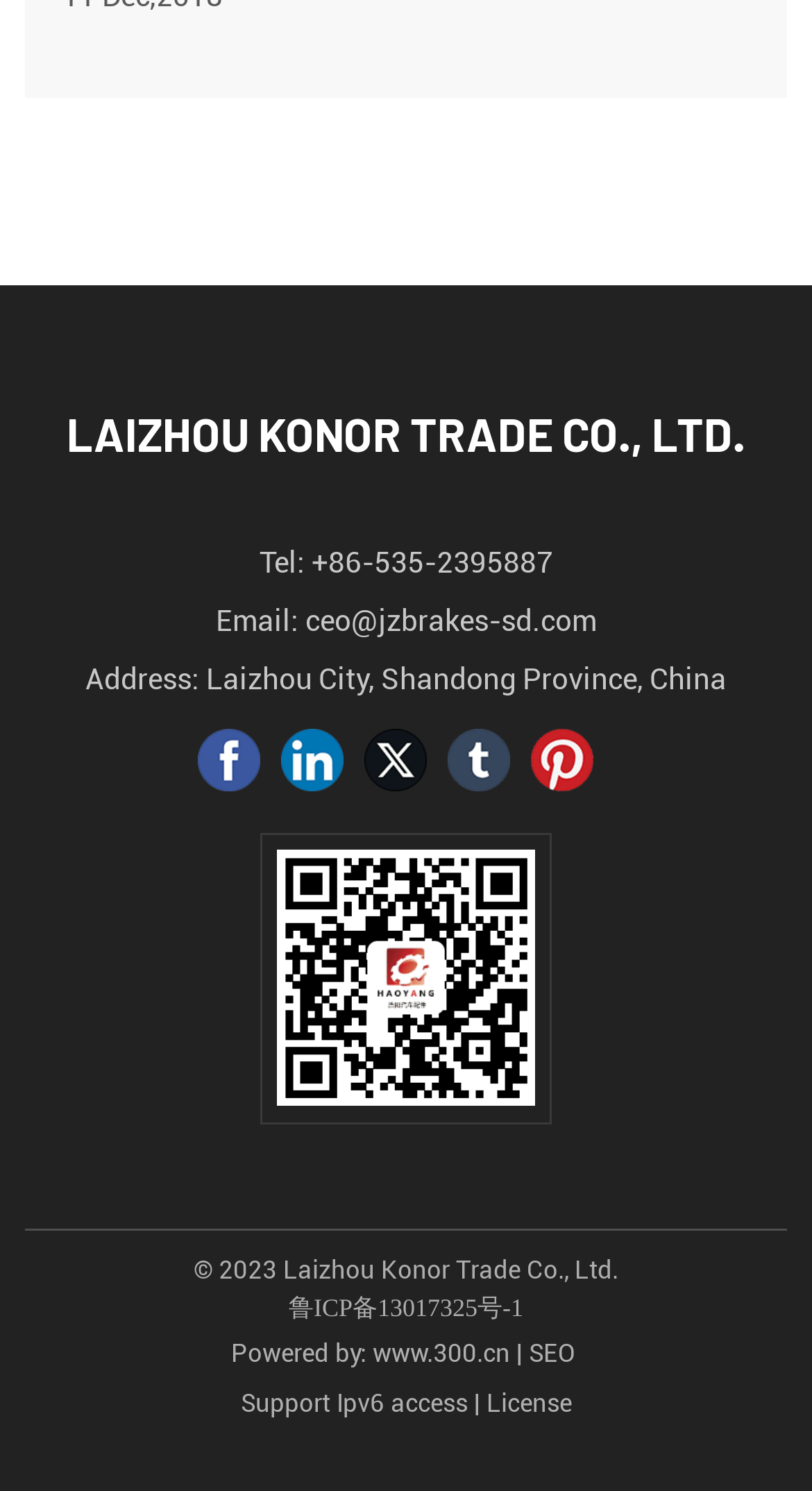What is the phone number?
Could you answer the question in a detailed manner, providing as much information as possible?

The phone number is provided next to the 'Tel:' label, which is '+86-535-2395887'.